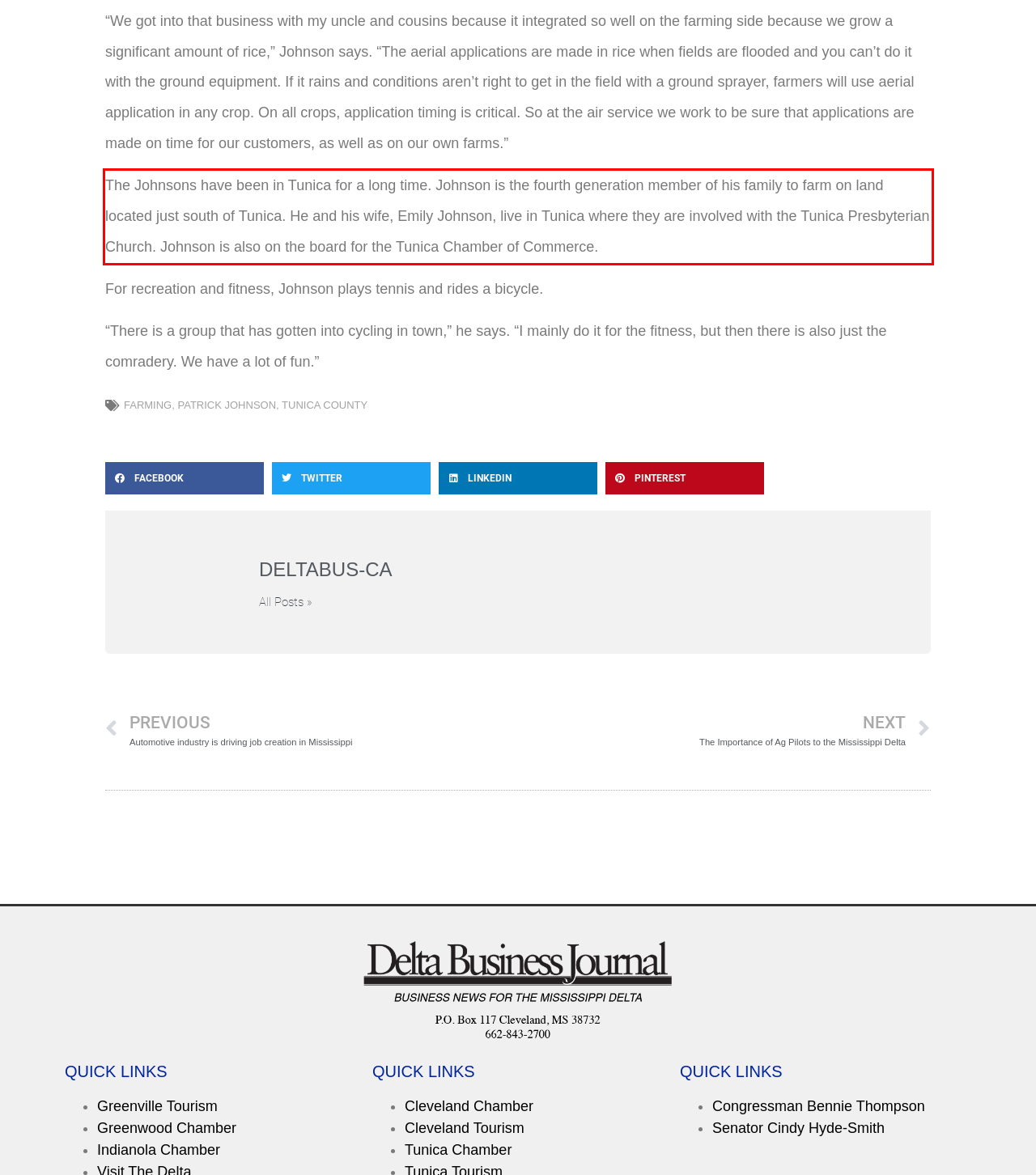Please perform OCR on the text content within the red bounding box that is highlighted in the provided webpage screenshot.

The Johnsons have been in Tunica for a long time. Johnson is the fourth generation member of his family to farm on land located just south of Tunica. He and his wife, Emily Johnson, live in Tunica where they are involved with the Tunica Presbyterian Church. Johnson is also on the board for the Tunica Chamber of Commerce.